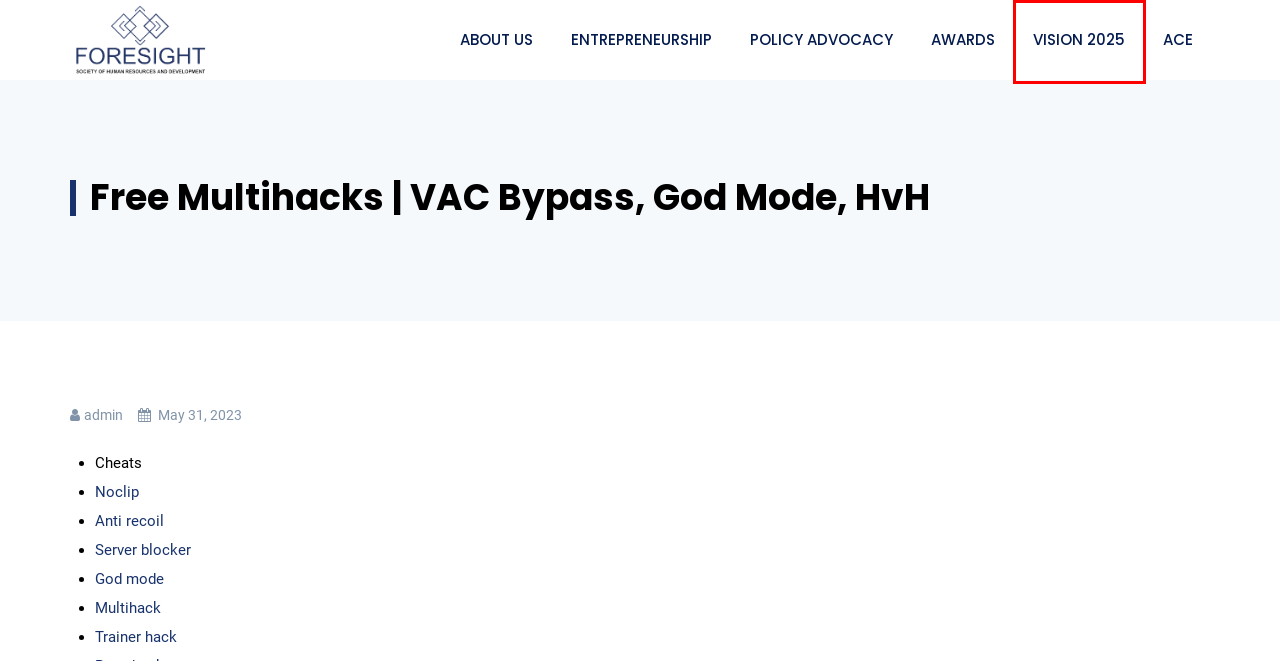You have a screenshot of a webpage with a red rectangle bounding box around a UI element. Choose the best description that matches the new page after clicking the element within the bounding box. The candidate descriptions are:
A. Policy Advocacy – Foresight
B. ACE – Foresight
C. Entrepreneurship – Foresight
D. Vision 2025 – Foresight
E. Diwa GbR
F. About Us – Foresight
G. Foresight – Empowering India and Bharat
H. Awards – Foresight

D